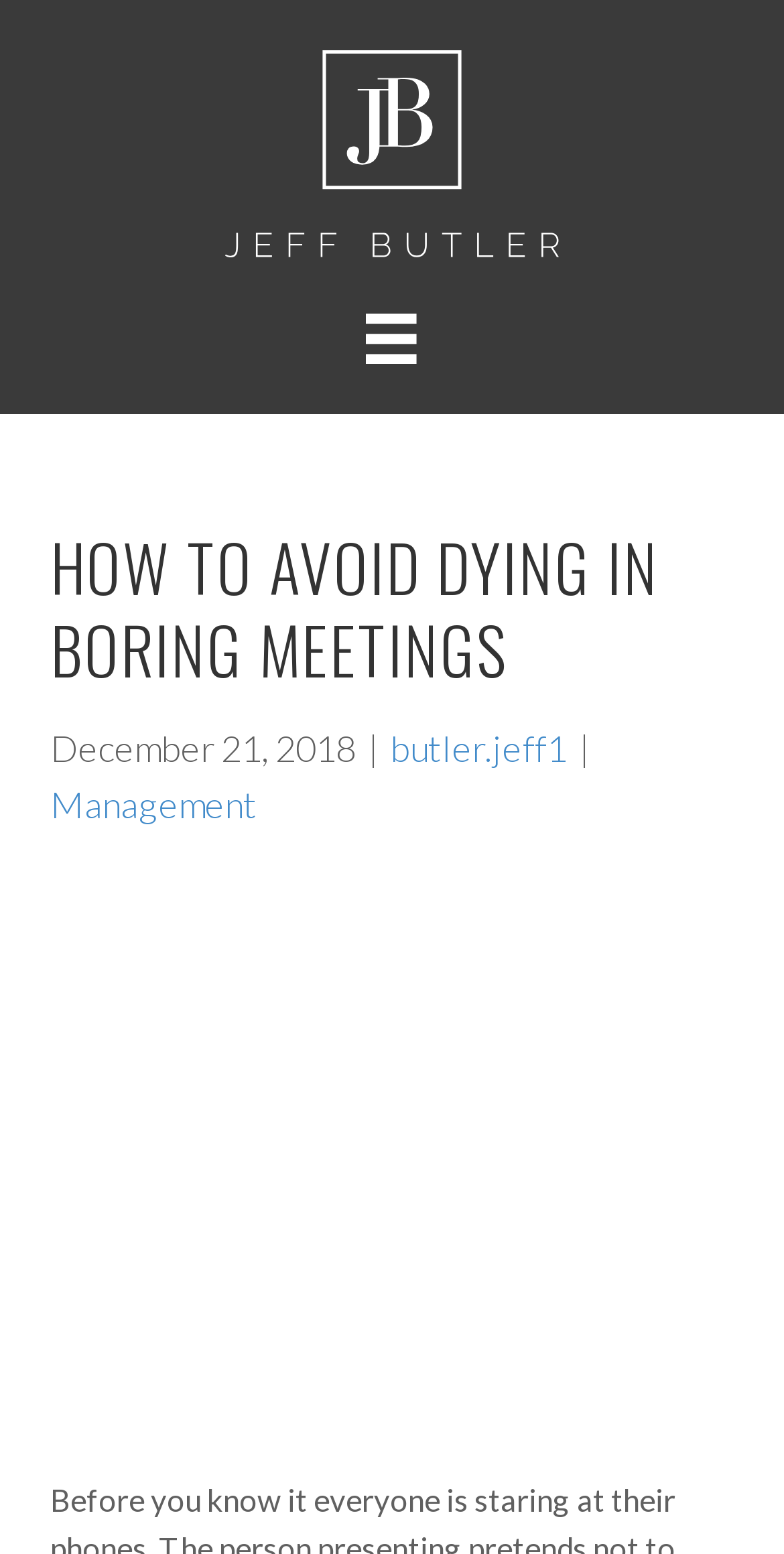Reply to the question with a single word or phrase:
What is the category of the article?

Management